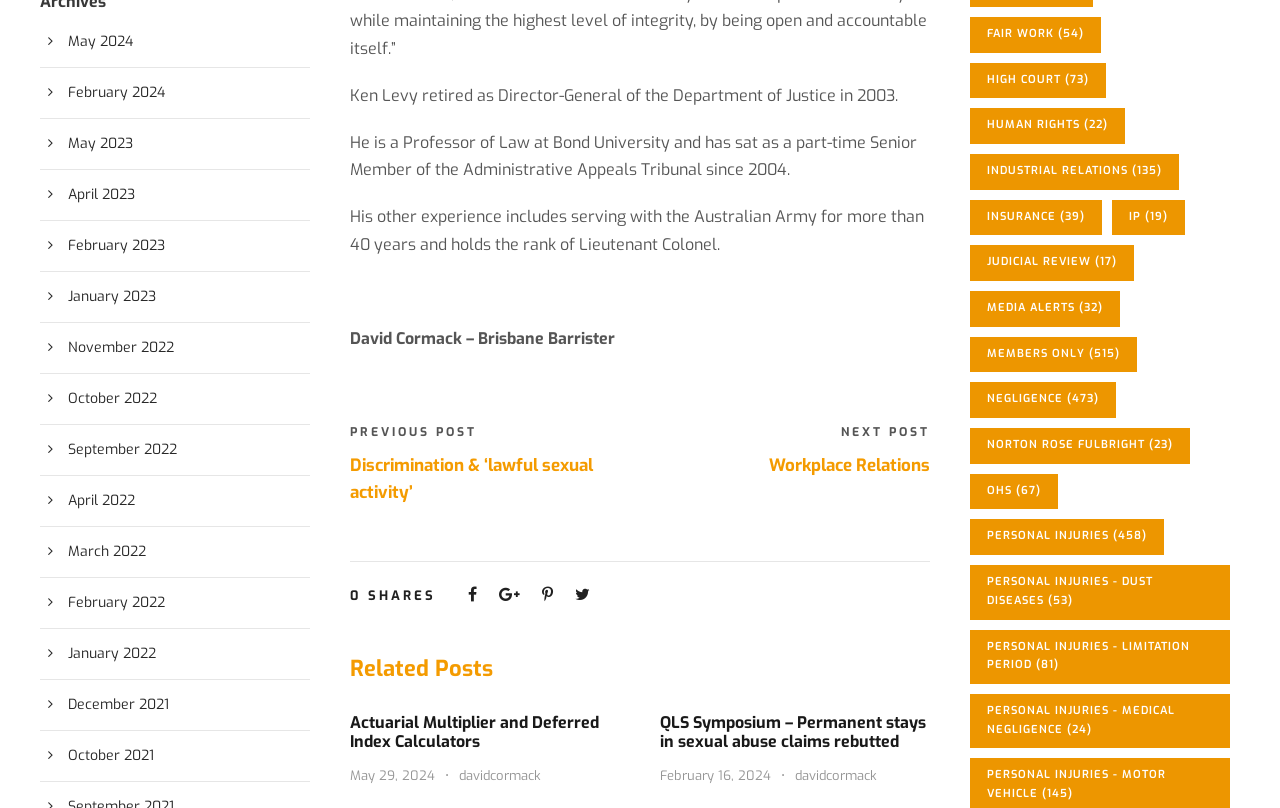Please determine the bounding box coordinates of the area that needs to be clicked to complete this task: 'Click on 'Actuarial Multiplier and Deferred Index Calculators''. The coordinates must be four float numbers between 0 and 1, formatted as [left, top, right, bottom].

[0.273, 0.881, 0.468, 0.93]